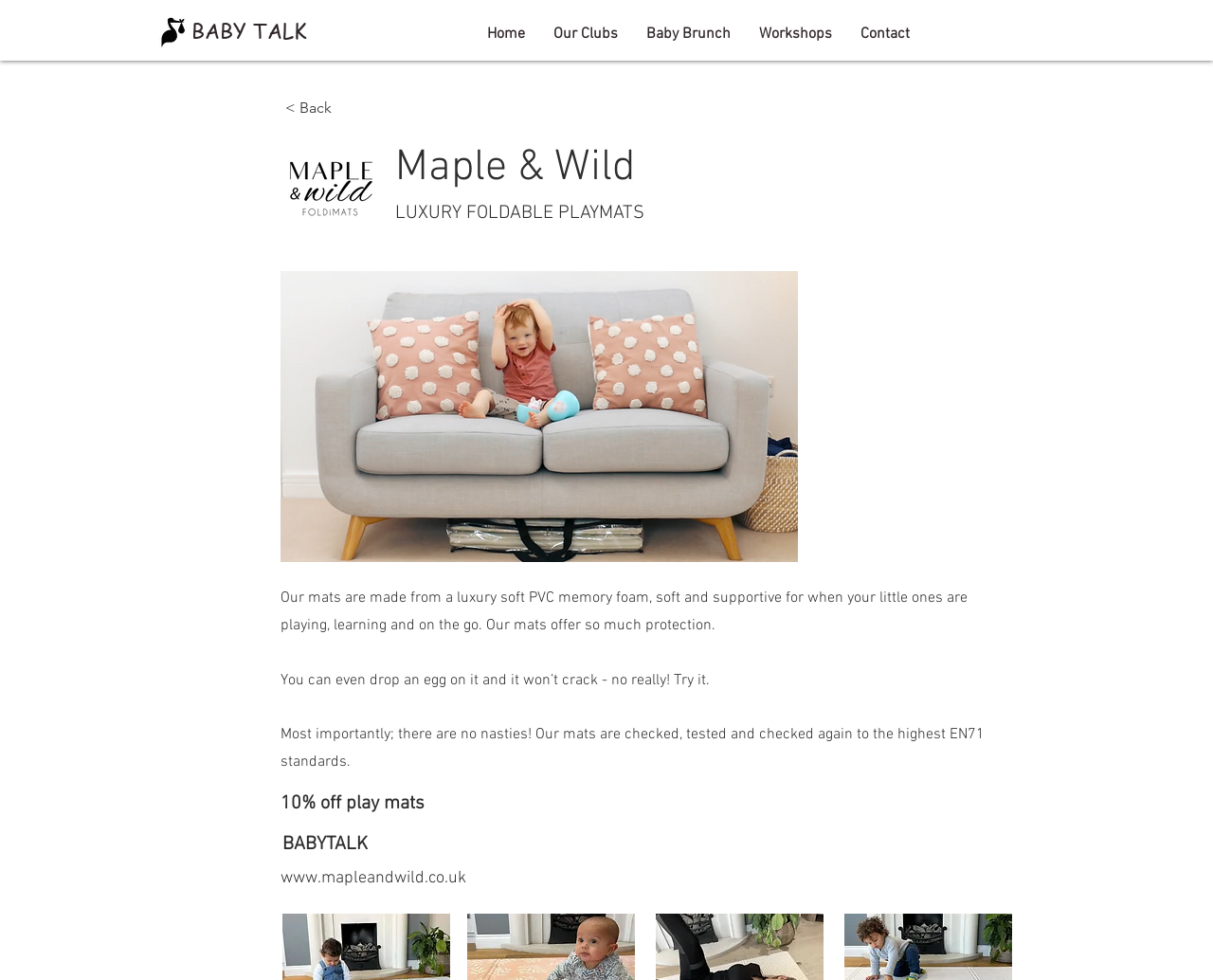Identify the bounding box coordinates for the UI element described as: "Our Clubs". The coordinates should be provided as four floats between 0 and 1: [left, top, right, bottom].

[0.444, 0.024, 0.521, 0.038]